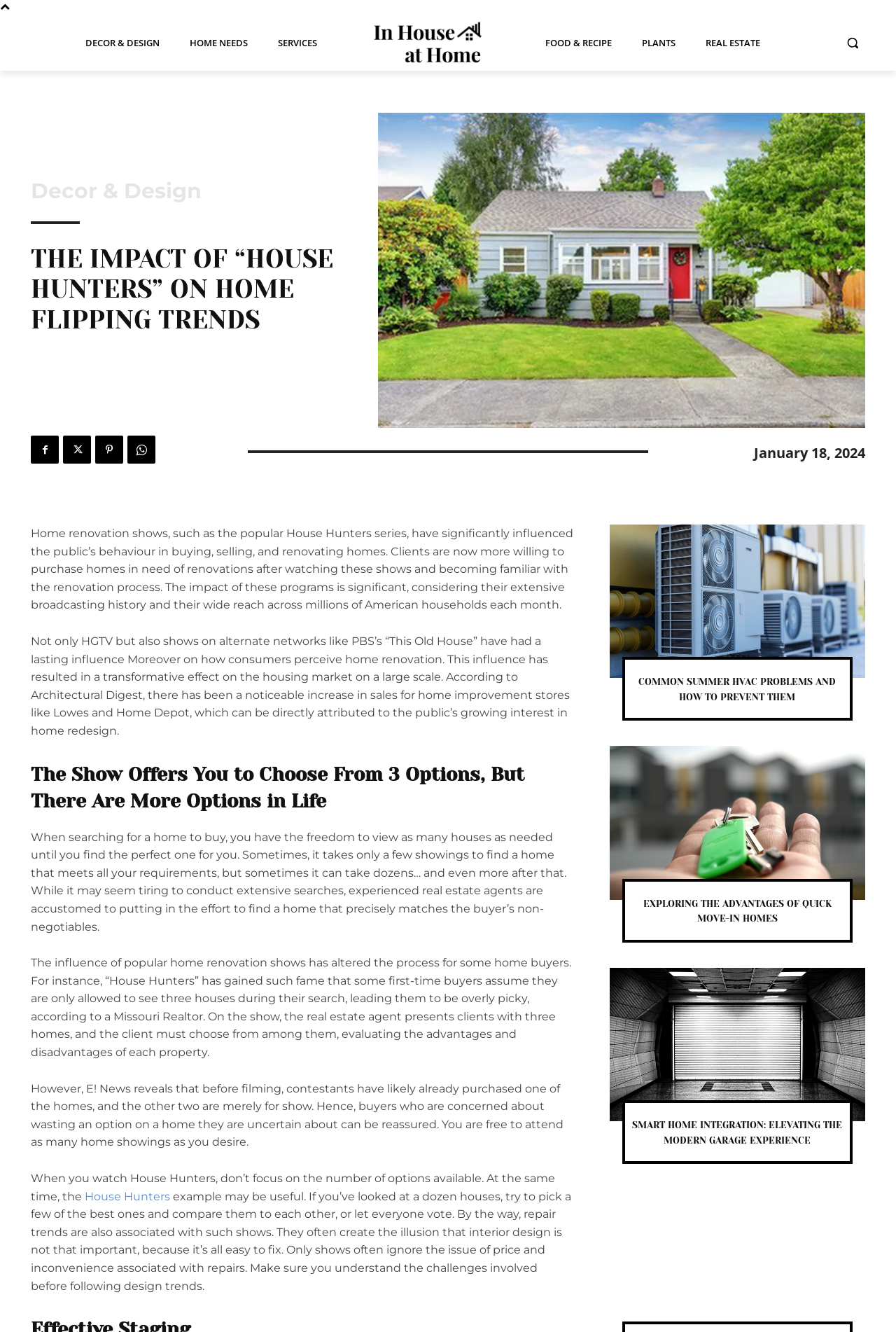What is the name of the popular home renovation show mentioned?
Using the image as a reference, answer the question in detail.

The webpage mentions House Hunters as a popular home renovation show that has significantly influenced the public's behavior in buying, selling, and renovating homes.